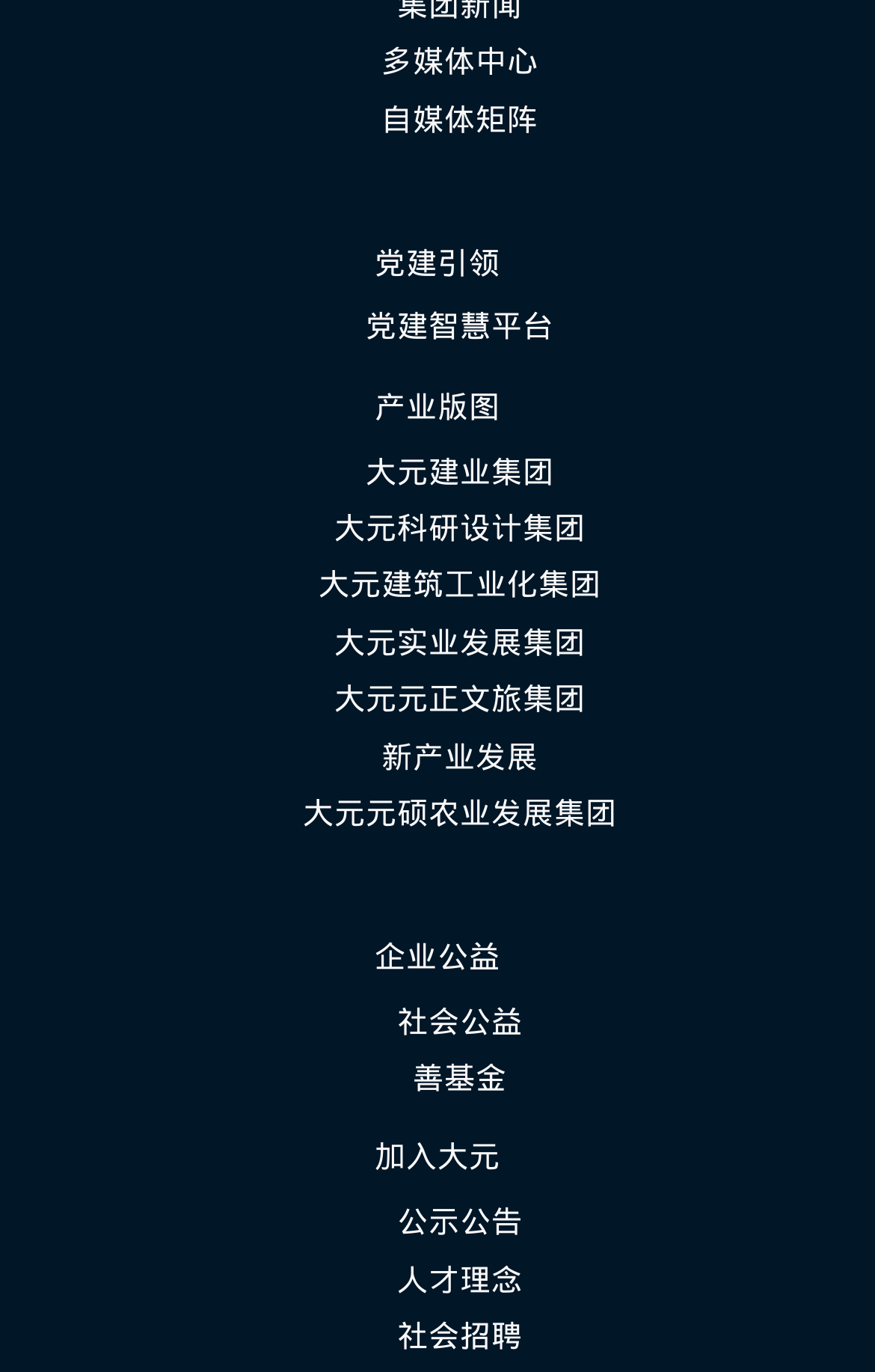Determine the bounding box coordinates for the area that needs to be clicked to fulfill this task: "check 企业公益". The coordinates must be given as four float numbers between 0 and 1, i.e., [left, top, right, bottom].

[0.428, 0.683, 0.572, 0.709]